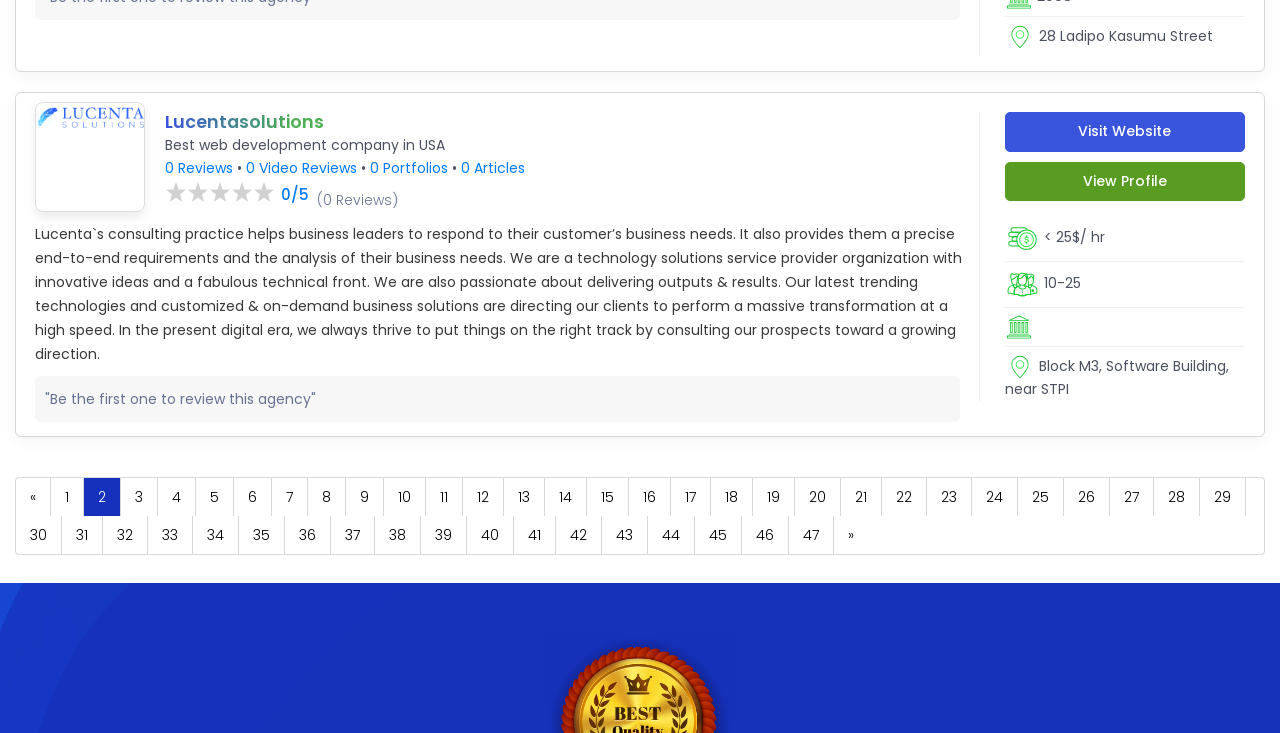What is the address of this agency?
Provide a thorough and detailed answer to the question.

The address is mentioned as 'Block M3, Software Building, near STPI' which is a specific location, indicating that the agency is located at this address.